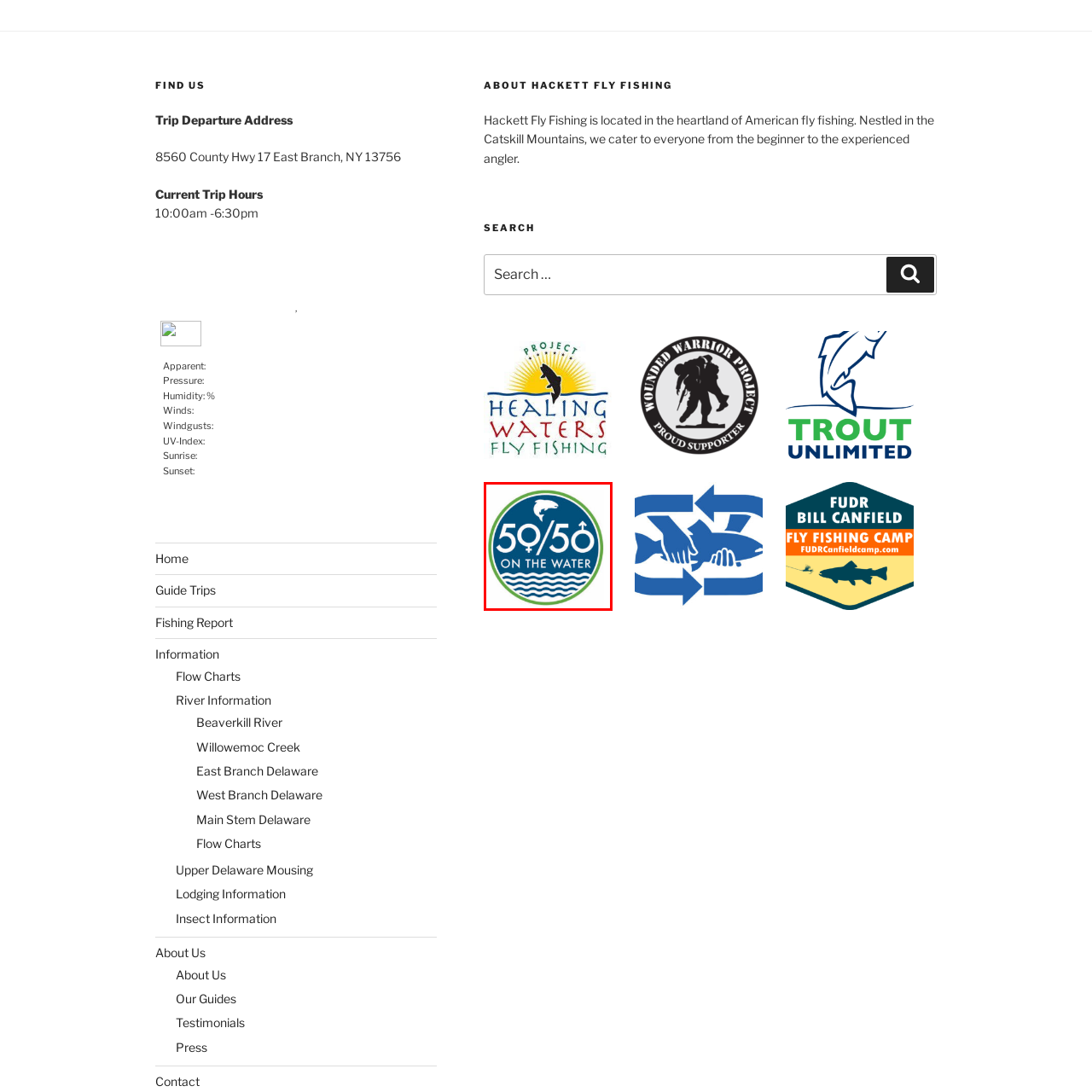Direct your attention to the image contained by the red frame and provide a detailed response to the following question, utilizing the visual data from the image:
What is symbolized by the waves at the bottom of the logo?

According to the caption, the waves at the bottom of the logo symbolize water, which is an essential element of fishing and outdoor recreation, the theme of the '50/50 on the Water' program.